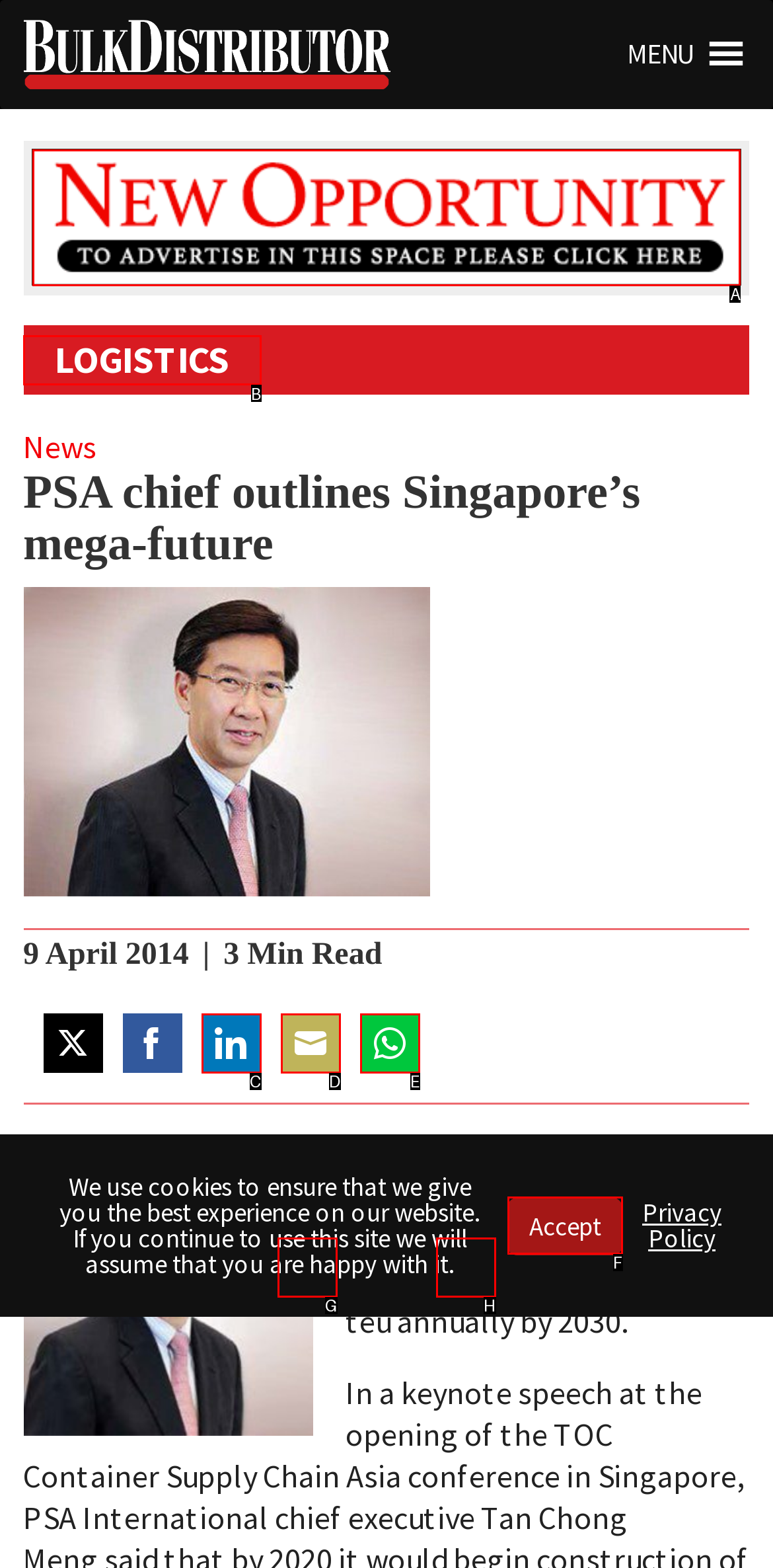From the provided options, pick the HTML element that matches the description: Accept. Respond with the letter corresponding to your choice.

F